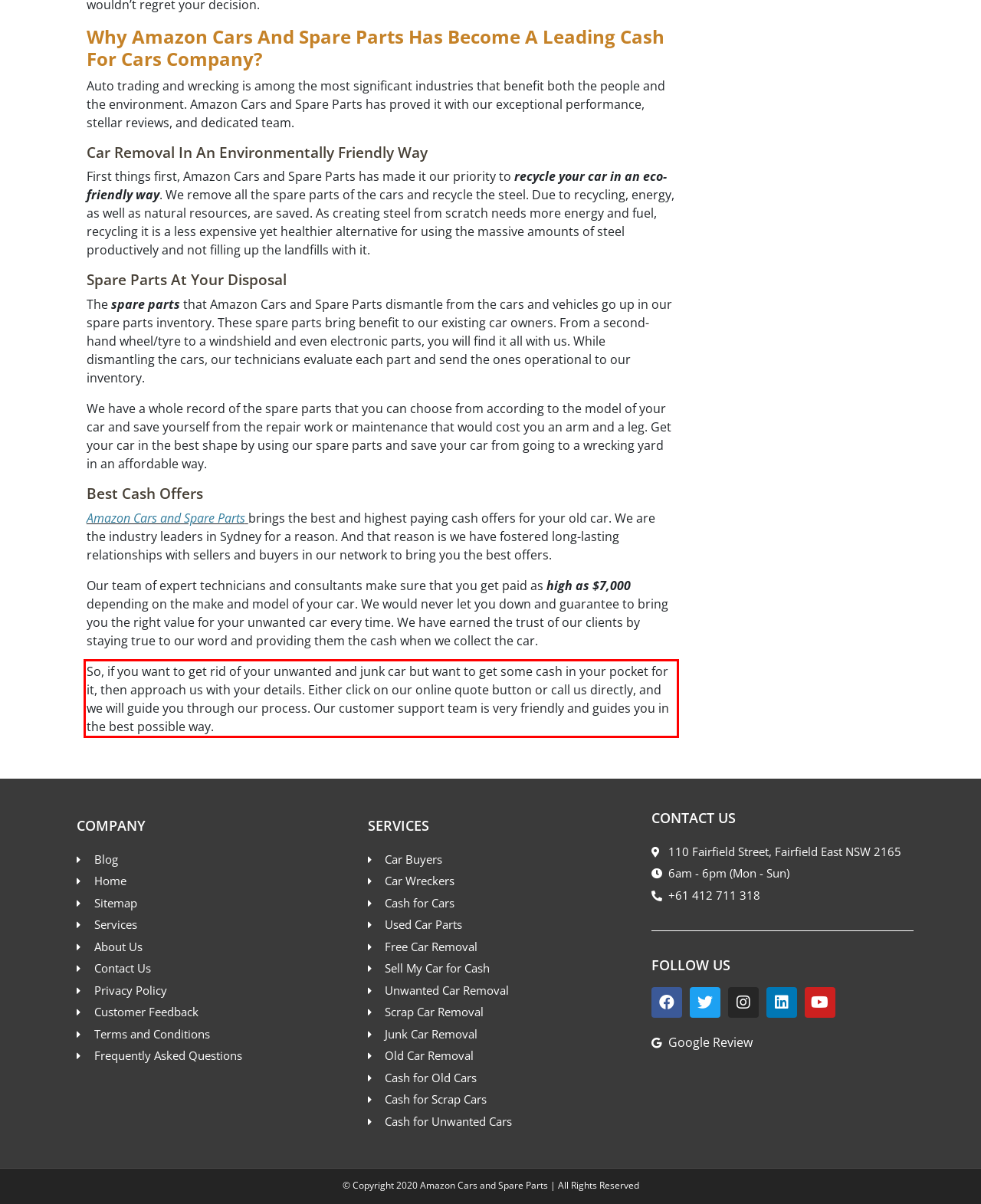Identify and transcribe the text content enclosed by the red bounding box in the given screenshot.

So, if you want to get rid of your unwanted and junk car but want to get some cash in your pocket for it, then approach us with your details. Either click on our online quote button or call us directly, and we will guide you through our process. Our customer support team is very friendly and guides you in the best possible way.